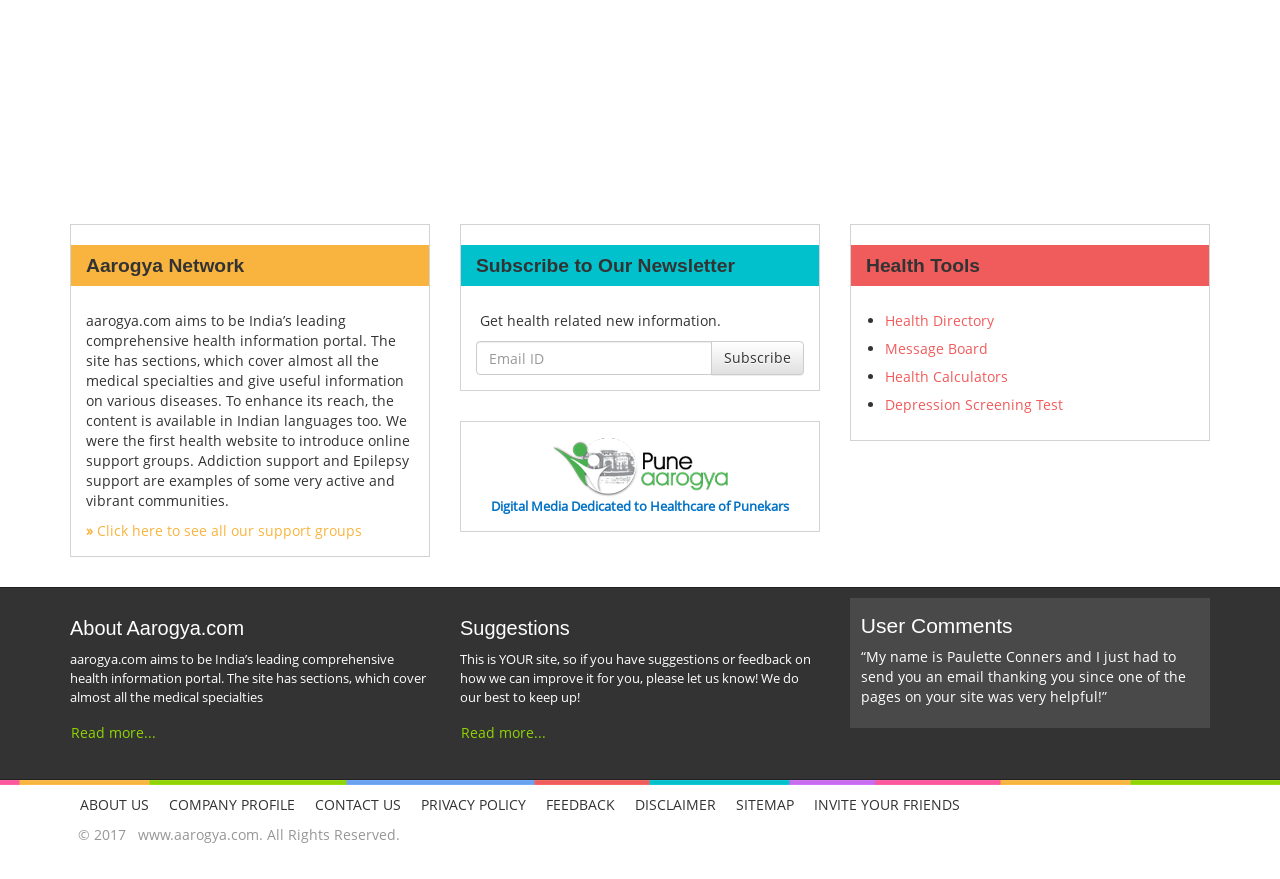Use a single word or phrase to answer the question:
What is the name of the health information portal?

Aarogya Network